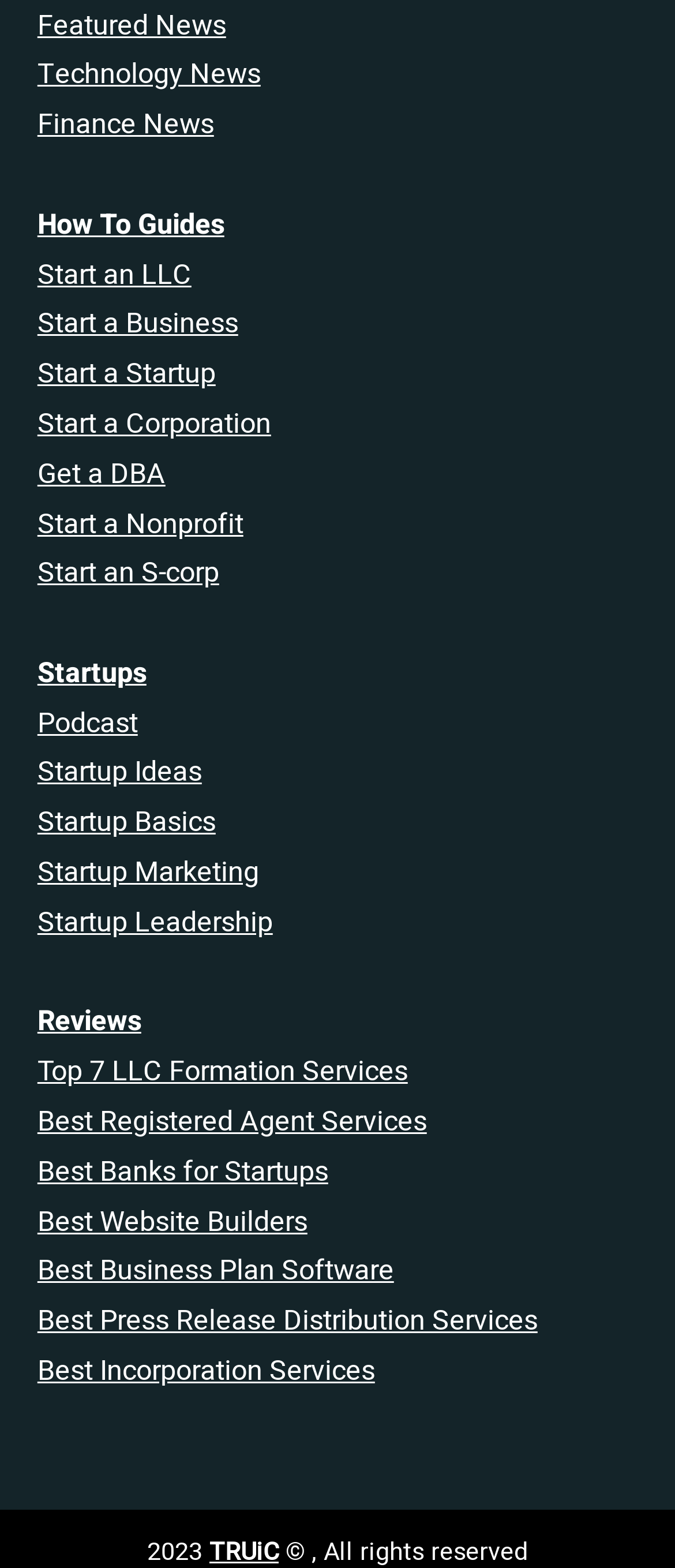Identify the bounding box coordinates of the area you need to click to perform the following instruction: "Read reviews of LLC formation services".

[0.055, 0.67, 0.604, 0.697]